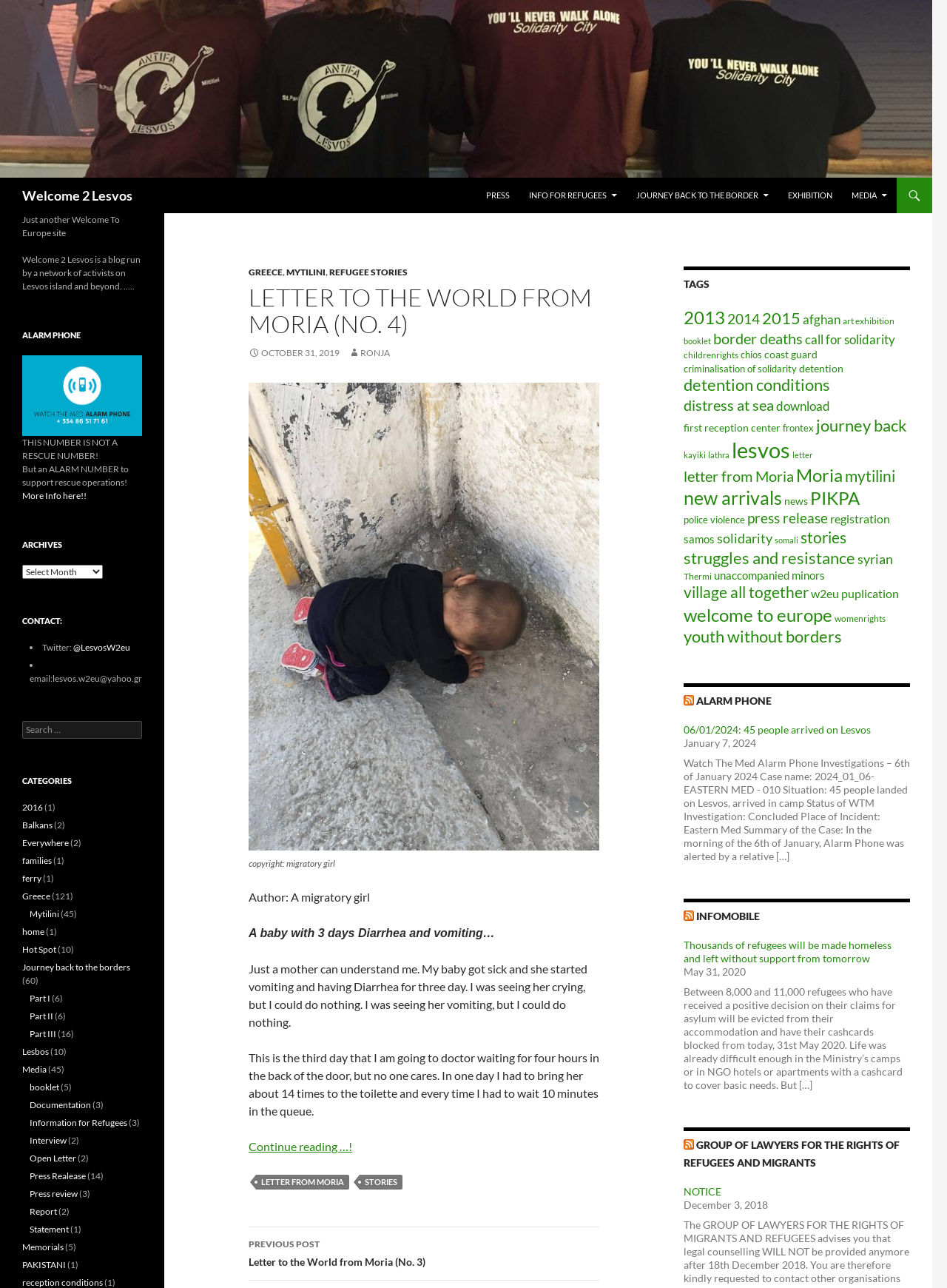Determine the bounding box coordinates of the UI element described by: "Press review".

[0.031, 0.922, 0.082, 0.931]